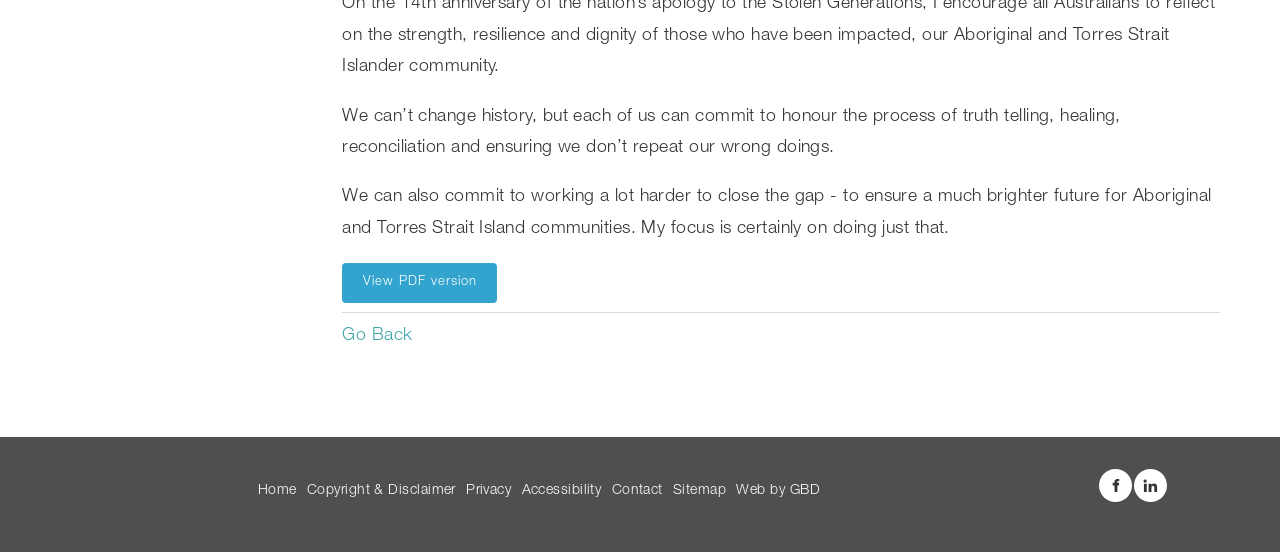What is the main topic of the webpage?
Based on the screenshot, provide your answer in one word or phrase.

Reconciliation